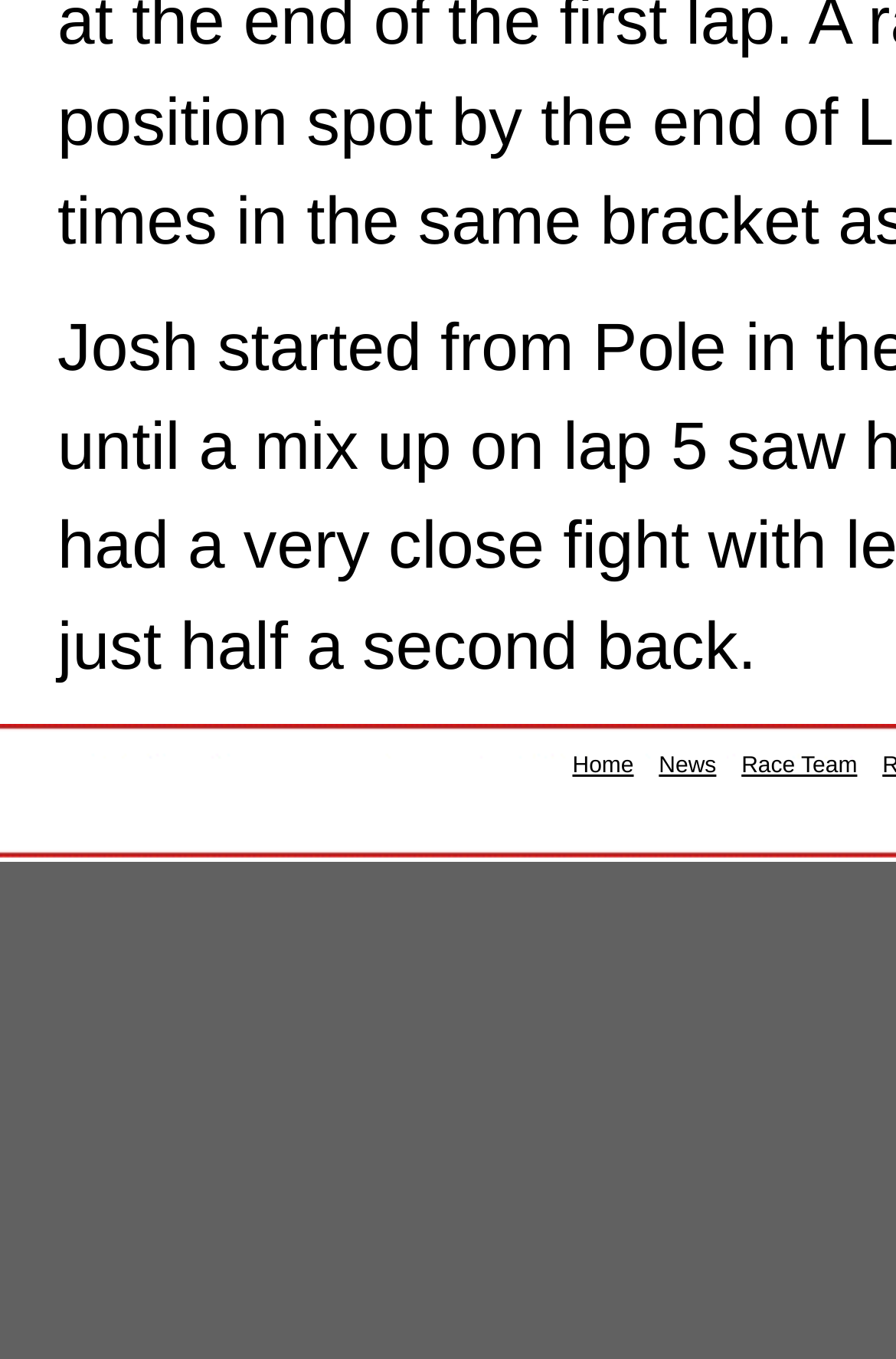Bounding box coordinates should be provided in the format (top-left x, top-left y, bottom-right x, bottom-right y) with all values between 0 and 1. Identify the bounding box for this UI element: Race Team

[0.828, 0.554, 0.957, 0.573]